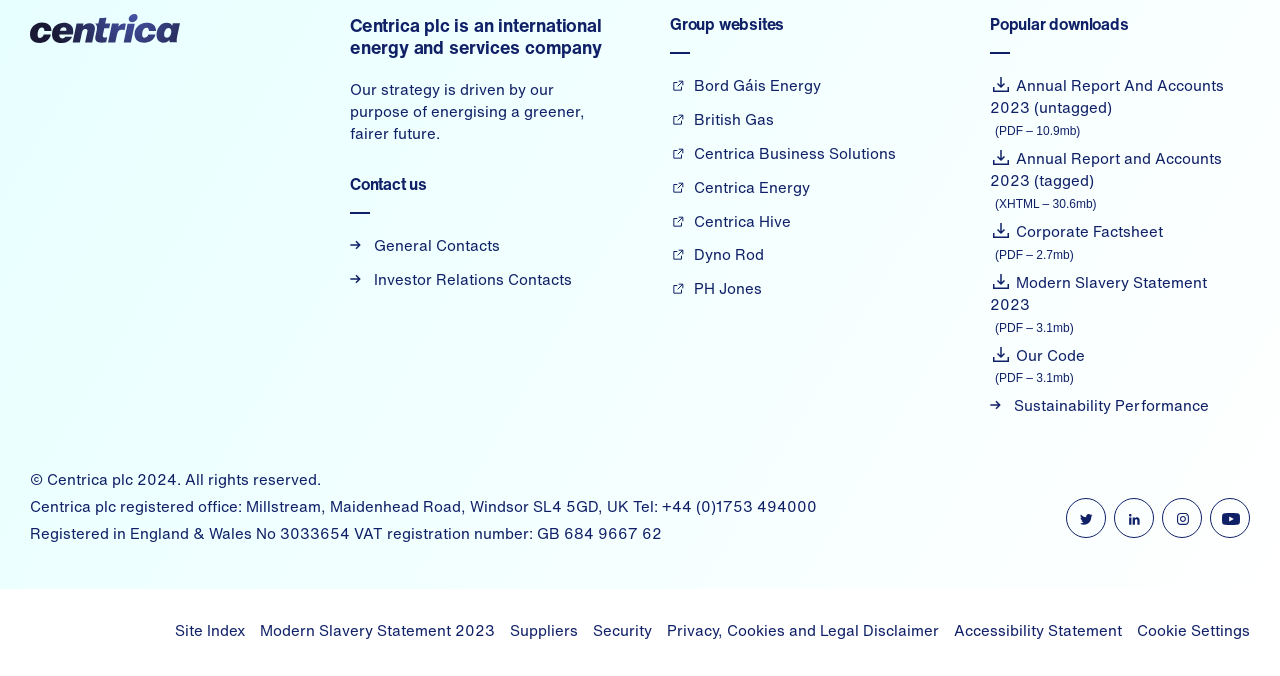Please give the bounding box coordinates of the area that should be clicked to fulfill the following instruction: "Click on General Contacts". The coordinates should be in the format of four float numbers from 0 to 1, i.e., [left, top, right, bottom].

[0.273, 0.347, 0.391, 0.379]